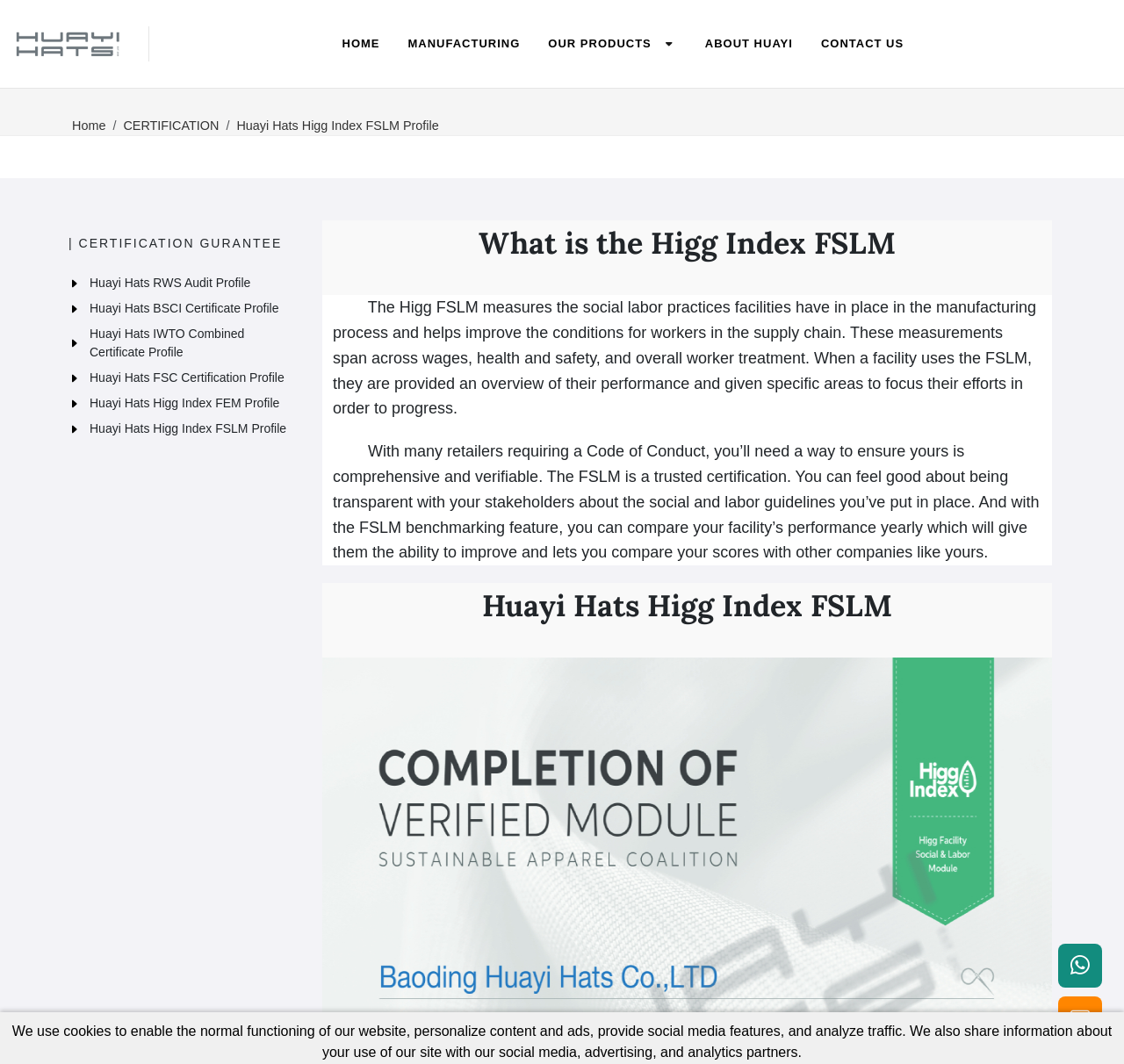Locate the bounding box coordinates of the element's region that should be clicked to carry out the following instruction: "Check Huayi Hats RWS Audit Profile". The coordinates need to be four float numbers between 0 and 1, i.e., [left, top, right, bottom].

[0.07, 0.258, 0.226, 0.275]